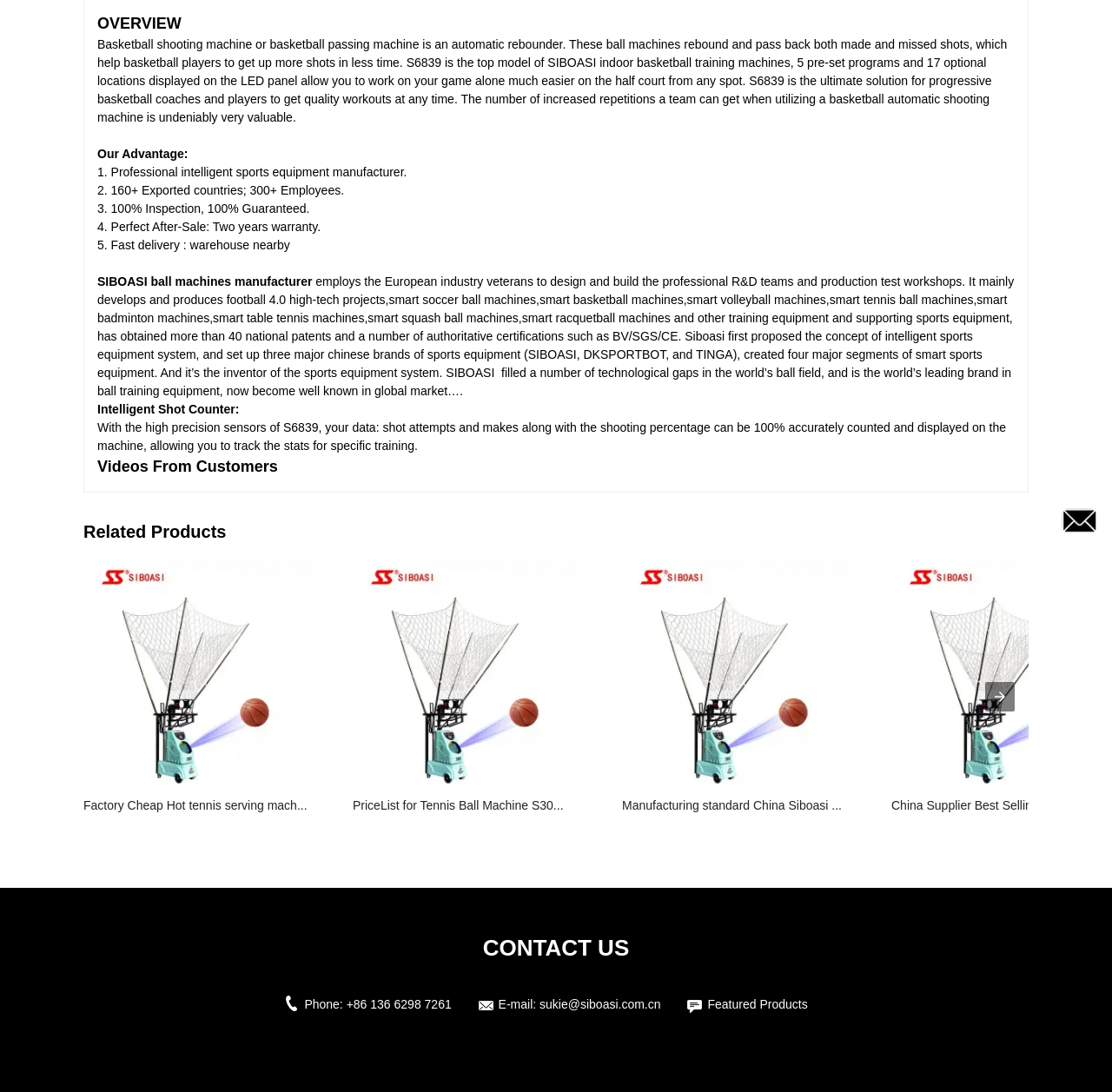Identify the bounding box of the UI component described as: "sukie@siboasi.com.cn".

[0.485, 0.913, 0.594, 0.926]